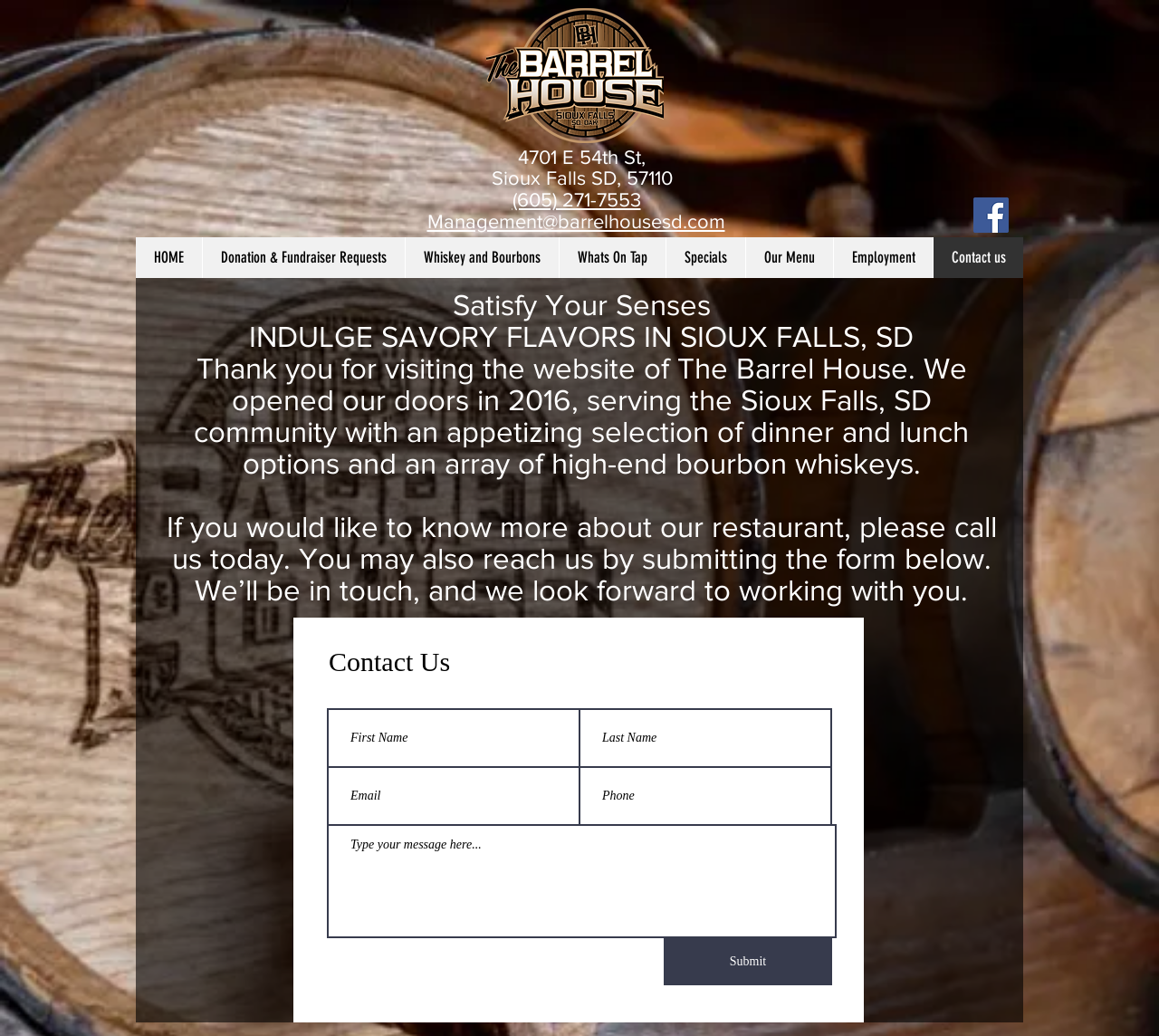For the given element description aria-label="Last Name" name="last-name" placeholder="Last Name", determine the bounding box coordinates of the UI element. The coordinates should follow the format (top-left x, top-left y, bottom-right x, bottom-right y) and be within the range of 0 to 1.

[0.499, 0.684, 0.718, 0.741]